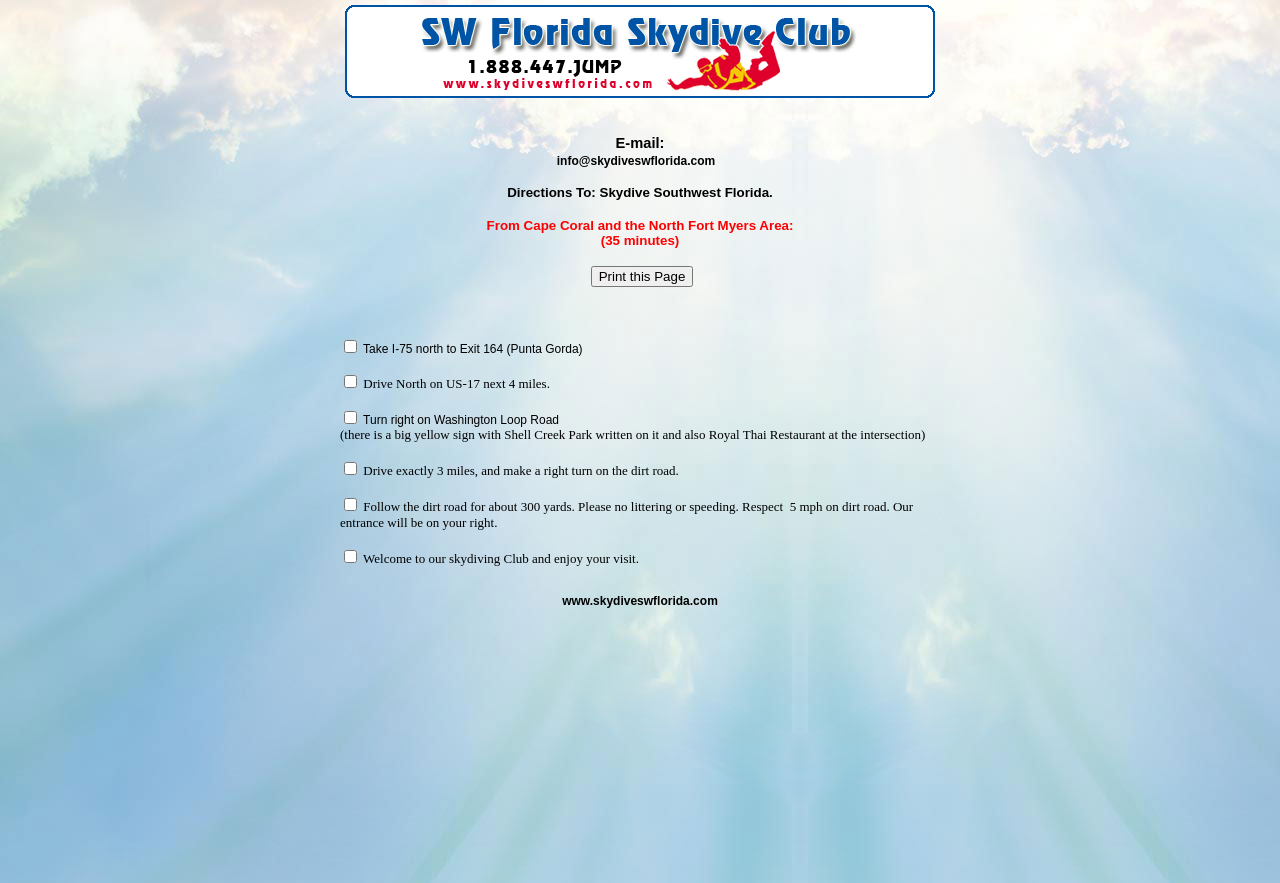How long does it take to drive from Cape Coral and the North Fort Myers Area to Skydive Southwest Florida?
Please respond to the question with a detailed and well-explained answer.

I found the driving time by reading the text content of the StaticText element that says 'From Cape Coral and the North Fort Myers Area: (35 minutes)'.